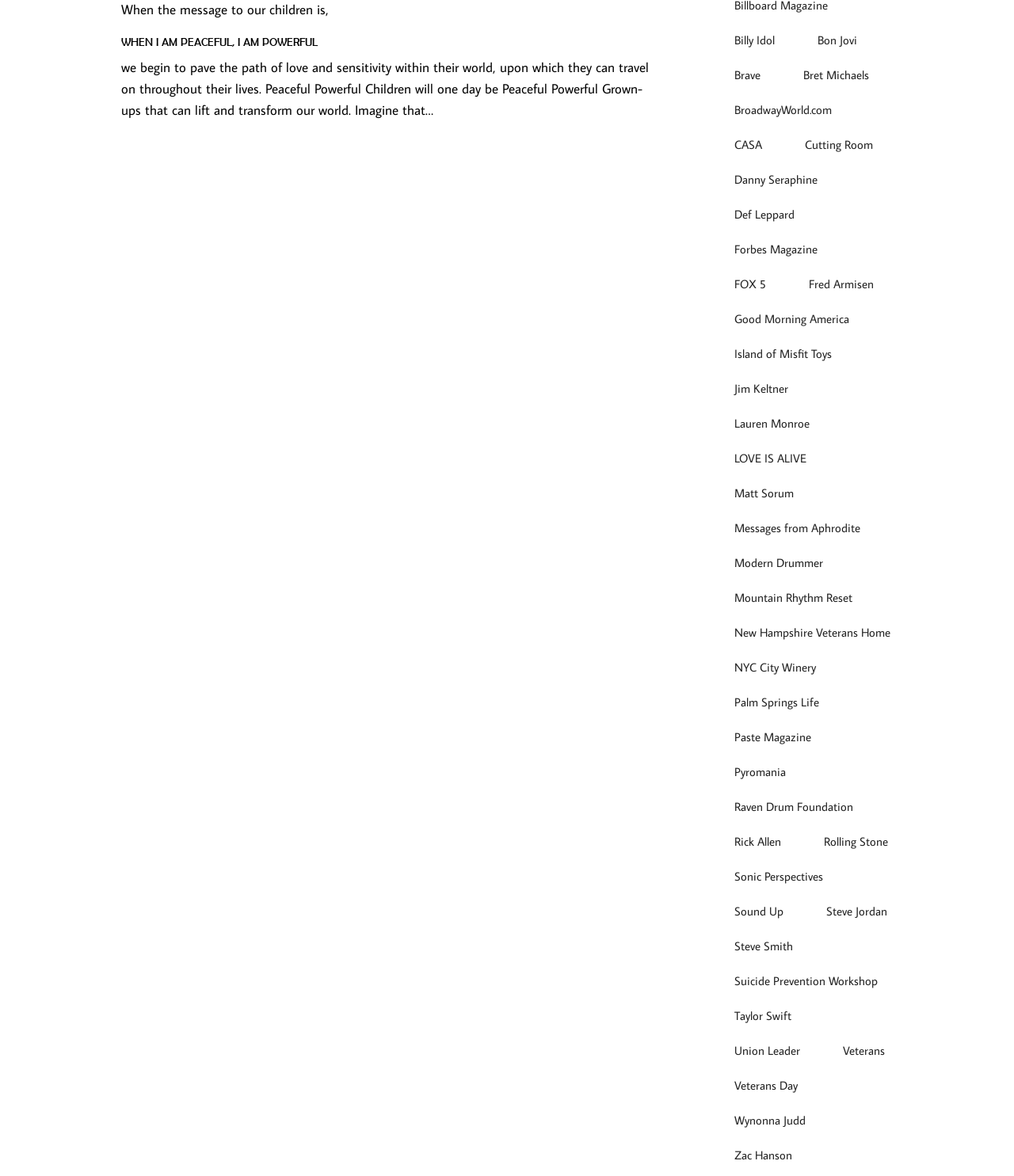Determine the bounding box coordinates of the UI element that matches the following description: "Suicide Prevention Workshop". The coordinates should be four float numbers between 0 and 1 in the format [left, top, right, bottom].

[0.707, 0.823, 0.882, 0.845]